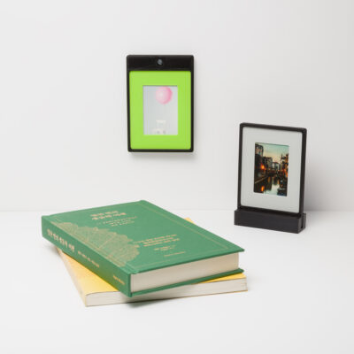Kindly respond to the following question with a single word or a brief phrase: 
How many photographs can each frame hold?

2x3